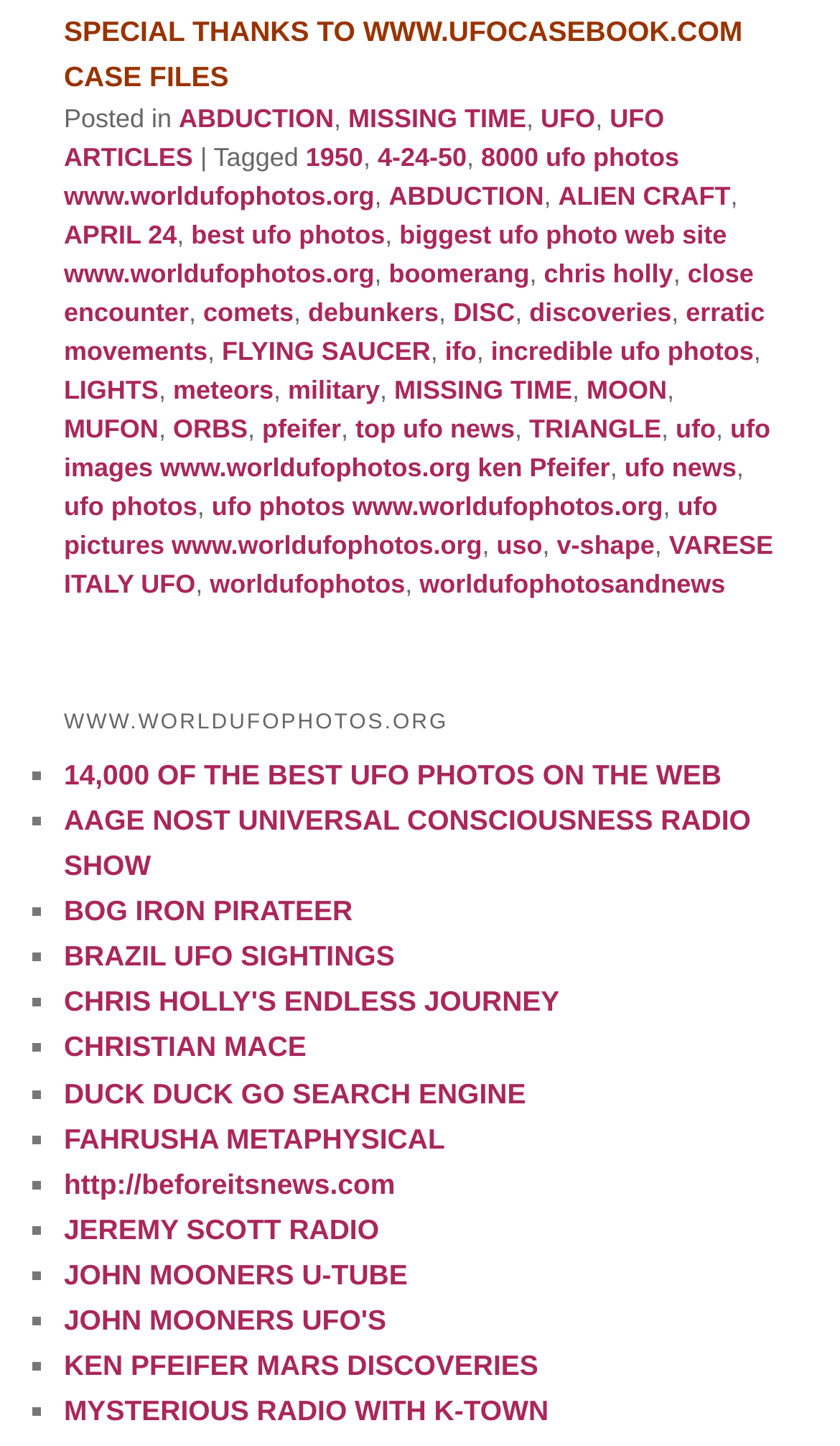Provide a brief response to the question using a single word or phrase: 
How many UFO photos are claimed to be on the website?

14,000